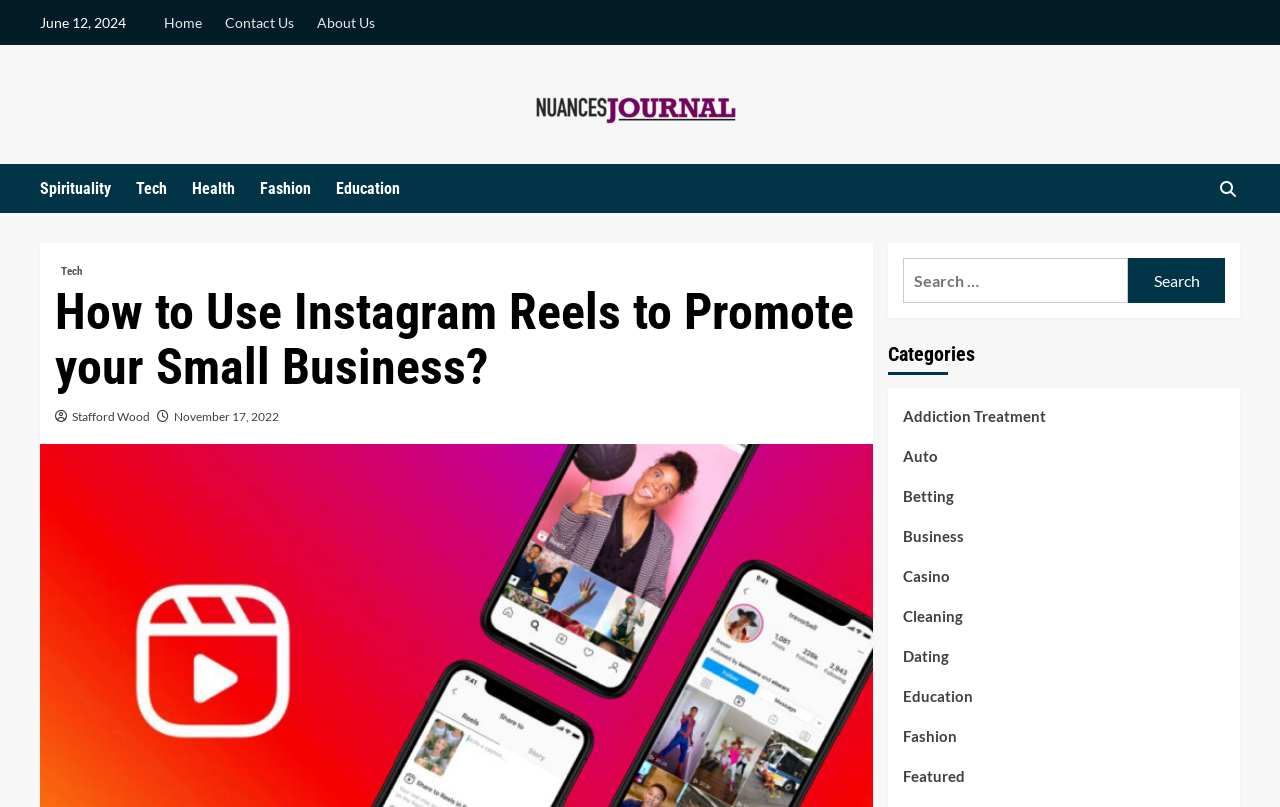Locate the headline of the webpage and generate its content.

How to Use Instagram Reels to Promote your Small Business?